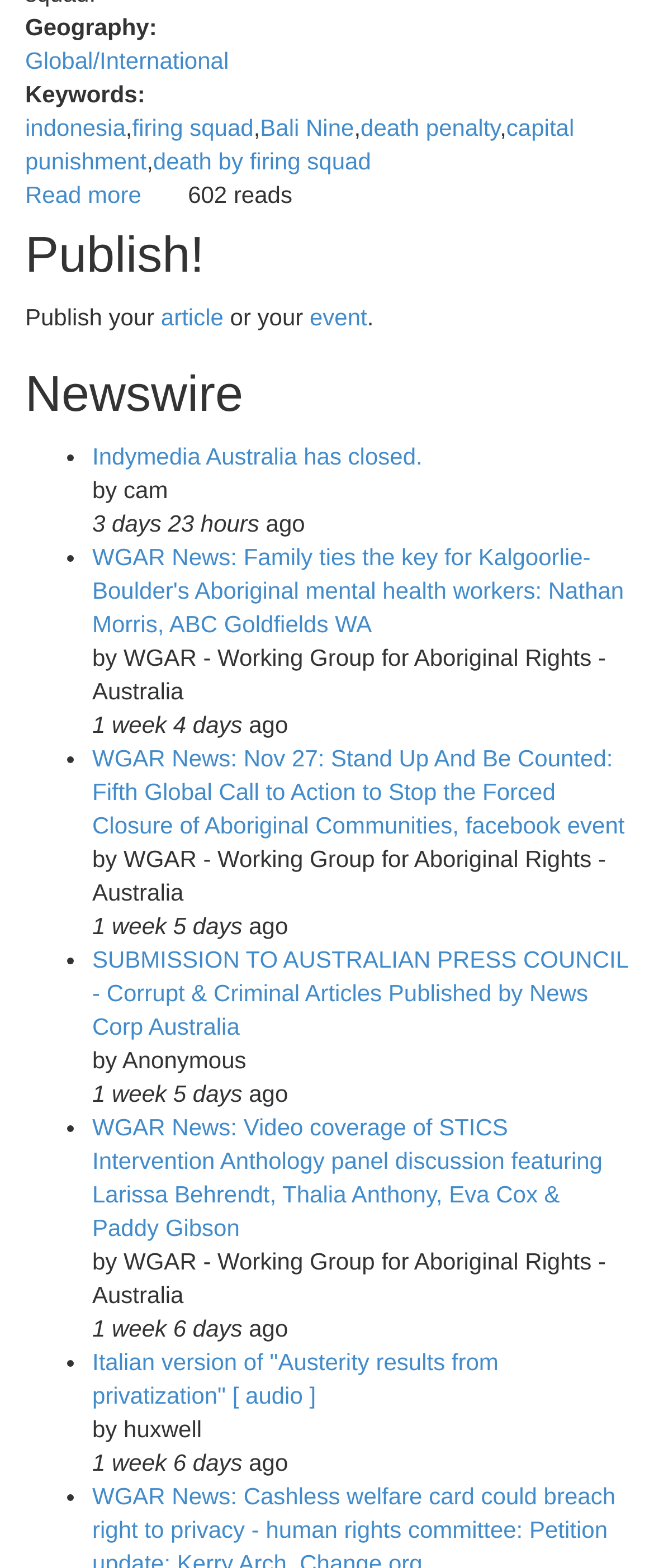Respond to the following query with just one word or a short phrase: 
What is the topic of the article 'WGAR News: Family ties the key for Kalgoorlie-Boulder's Aboriginal mental health workers: Nathan Morris, ABC Goldfields WA'?

Aboriginal mental health